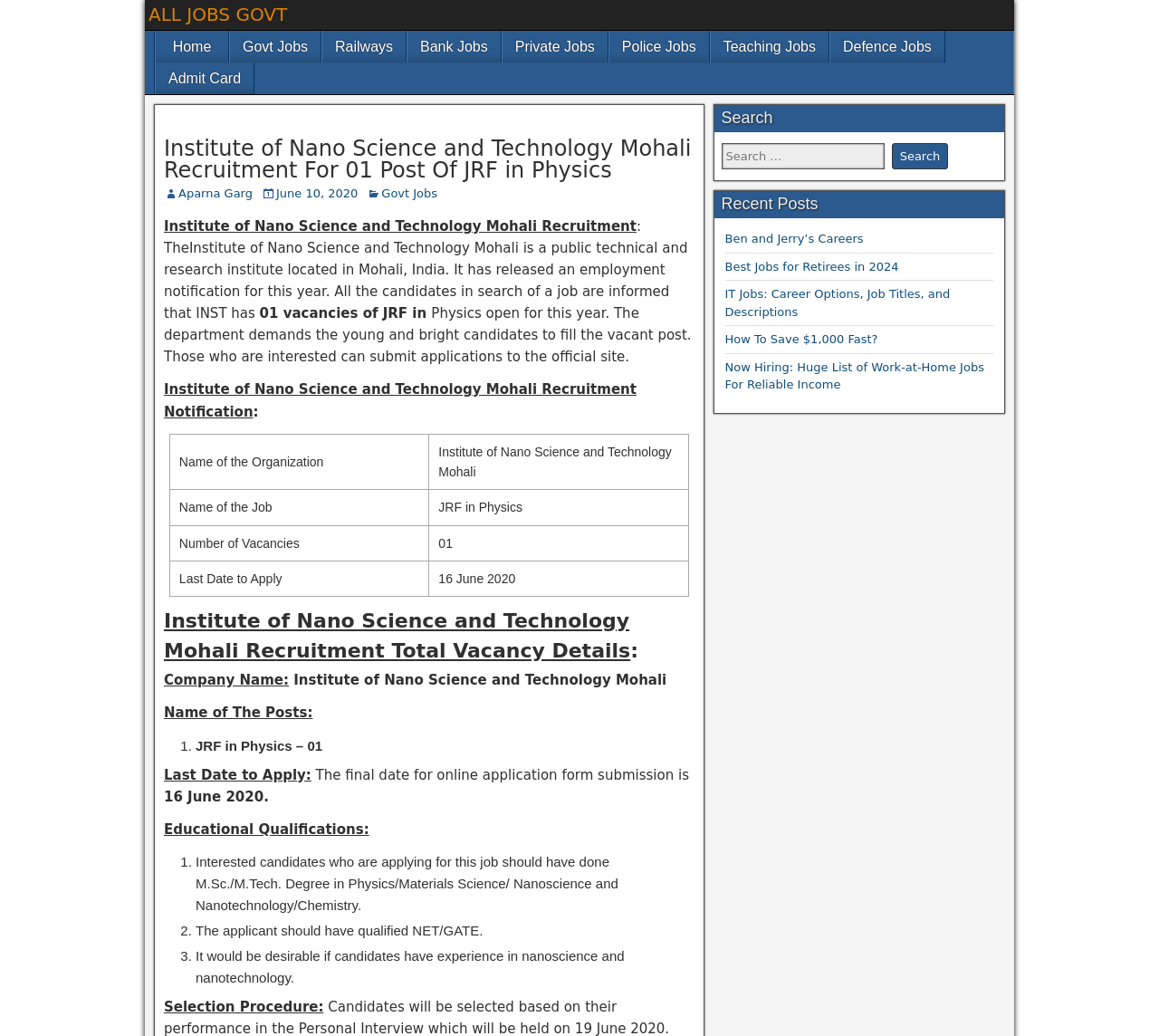Select the bounding box coordinates of the element I need to click to carry out the following instruction: "Read the 'Institute of Nano Science and Technology Mohali Recruitment' notification".

[0.141, 0.211, 0.549, 0.227]